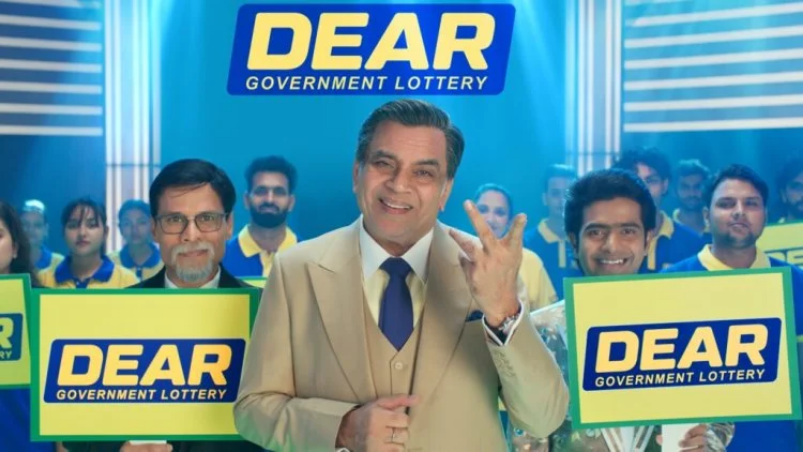Explain the image in a detailed way.

In this vibrant promotional image for the "Dear Government Lottery," acclaimed actor Paresh Rawal stands prominently in a beige suit with an engaging smile, embodying the spirit of optimism associated with lottery play. Surrounded by a diverse group of enthusiastic supporters holding bright yellow signs that read "DEAR GOVERNMENT LOTTERY," Rawal gestures playfully, inviting potential participants to join in on the fun. The backdrop features dynamic lighting, enhancing the excitement of the lottery campaign, which emphasizes that a ticket to a better life can be purchased for just ₹6, underscoring the message of luck and opportunity in the contest. This image captures the essence of the lottery's appeal—the chance to turn dreams into reality.